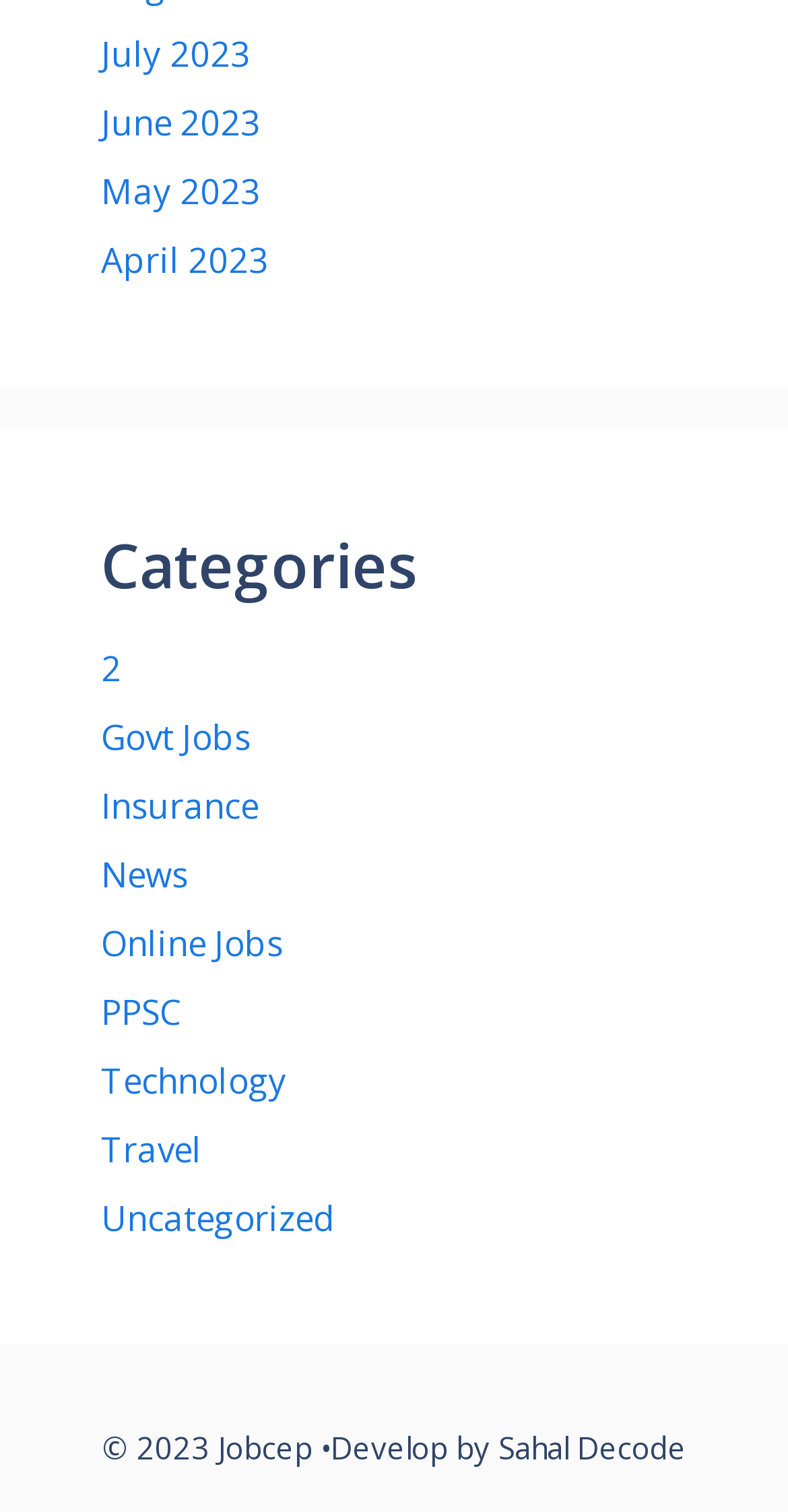Determine the bounding box coordinates of the UI element that matches the following description: "Uncategorized". The coordinates should be four float numbers between 0 and 1 in the format [left, top, right, bottom].

[0.128, 0.789, 0.426, 0.82]